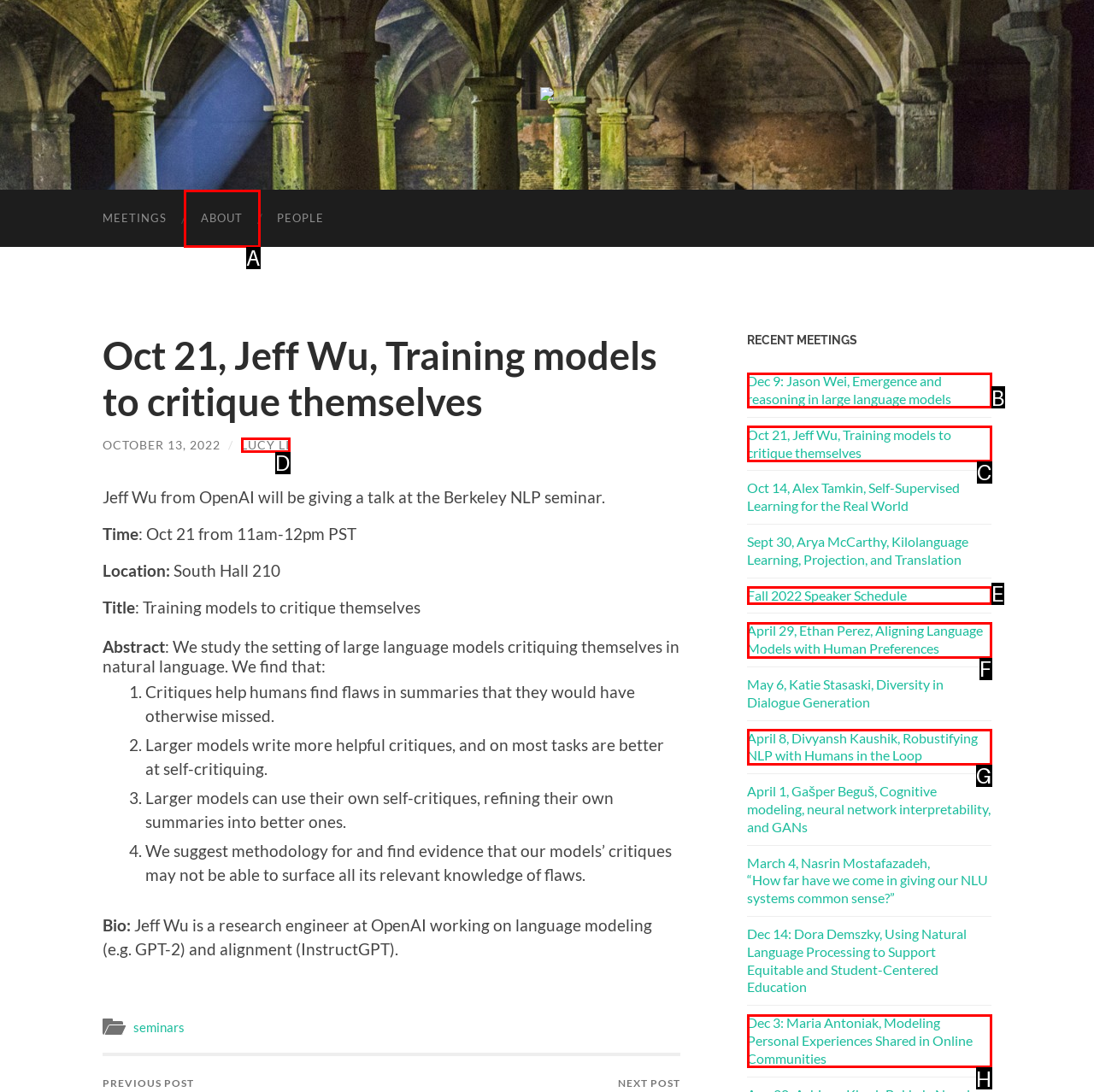Using the description: Fall 2022 Speaker Schedule, find the best-matching HTML element. Indicate your answer with the letter of the chosen option.

E